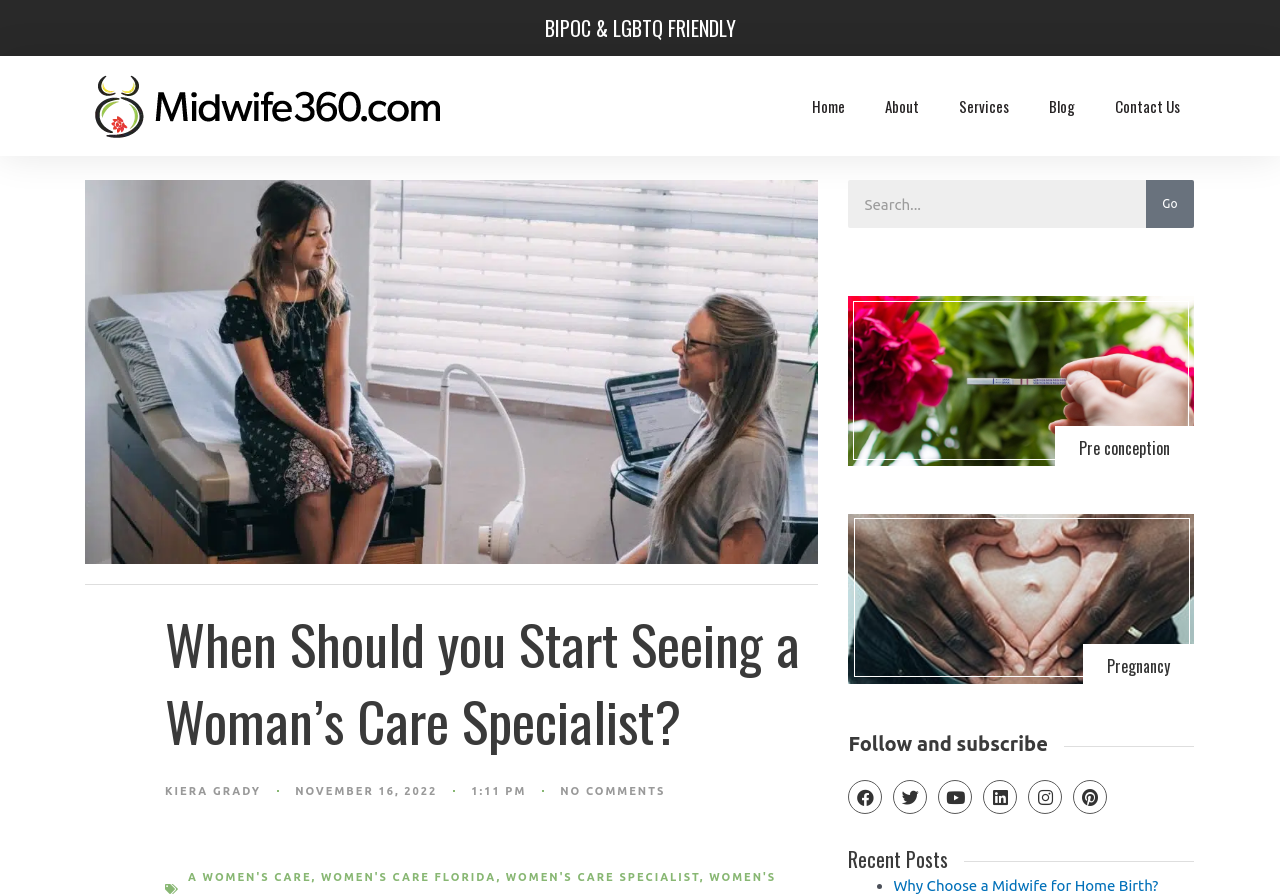Identify the bounding box coordinates of the clickable section necessary to follow the following instruction: "Click the 'Home' link". The coordinates should be presented as four float numbers from 0 to 1, i.e., [left, top, right, bottom].

[0.619, 0.068, 0.676, 0.169]